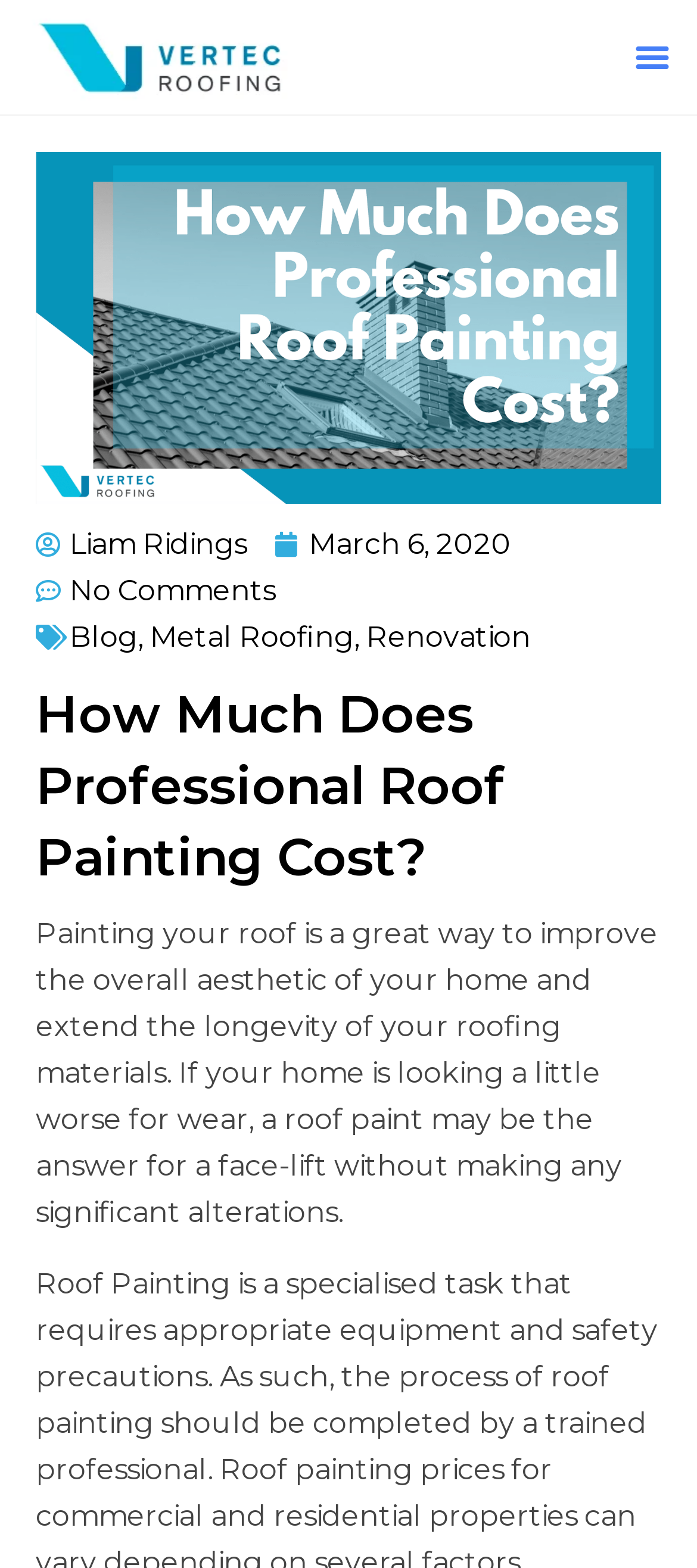When was this article published?
Based on the image, please offer an in-depth response to the question.

The publication date is mentioned in the link 'March 6, 2020' which is located next to the author's name.